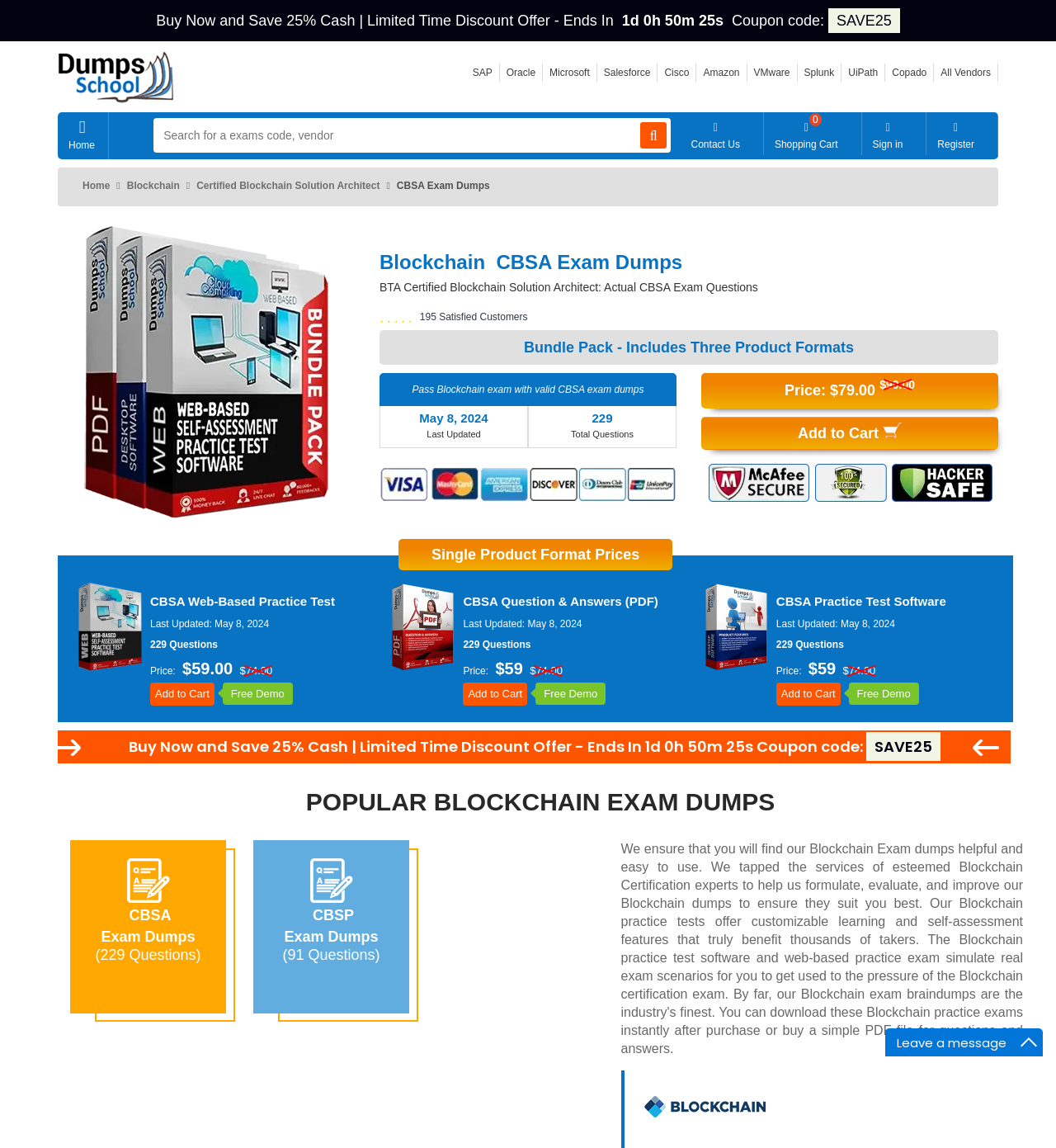How many formats are available for CBSA Exam Dumps?
Please provide a single word or phrase in response based on the screenshot.

3